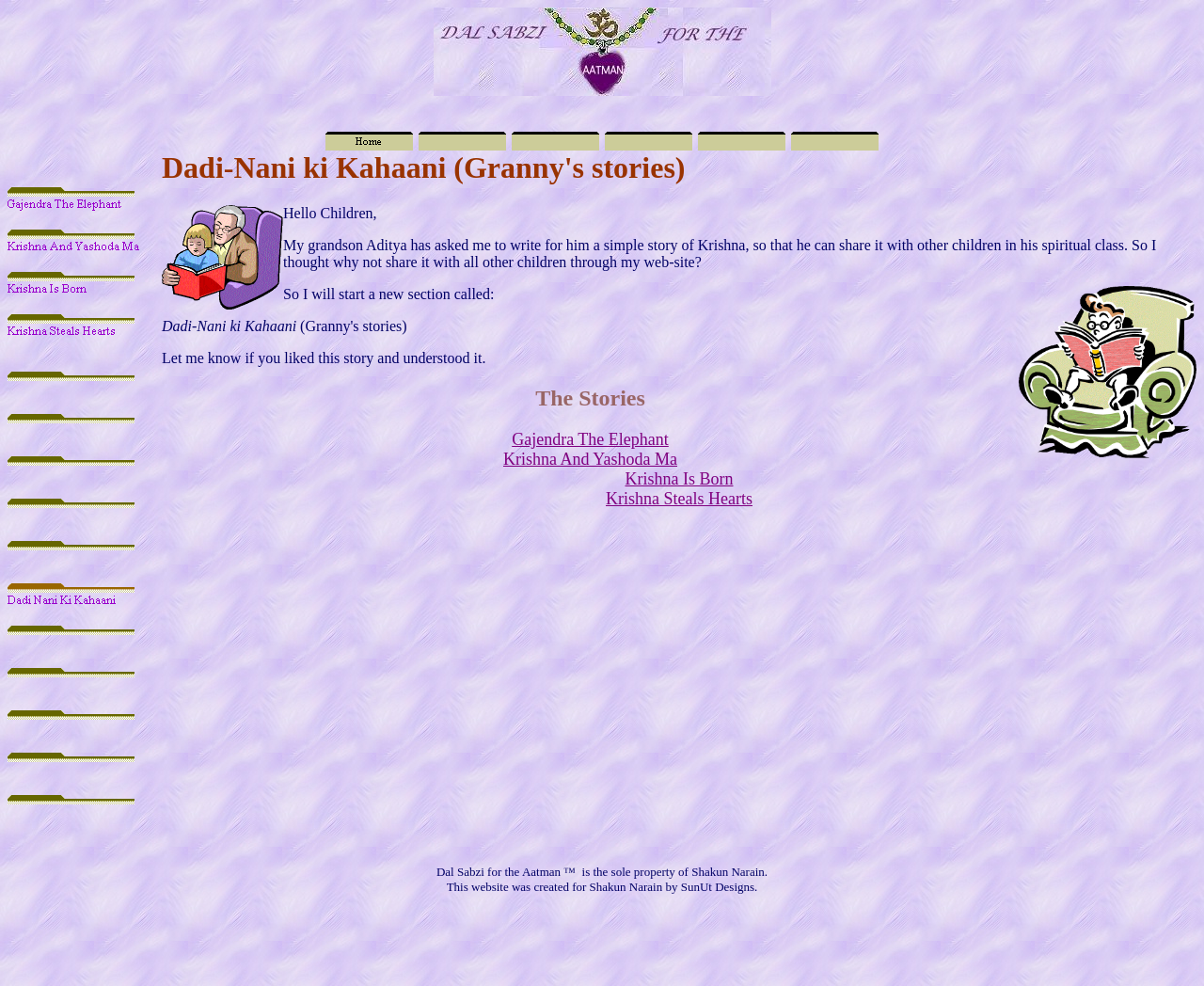Determine the bounding box for the described HTML element: "Log In". Ensure the coordinates are four float numbers between 0 and 1 in the format [left, top, right, bottom].

None